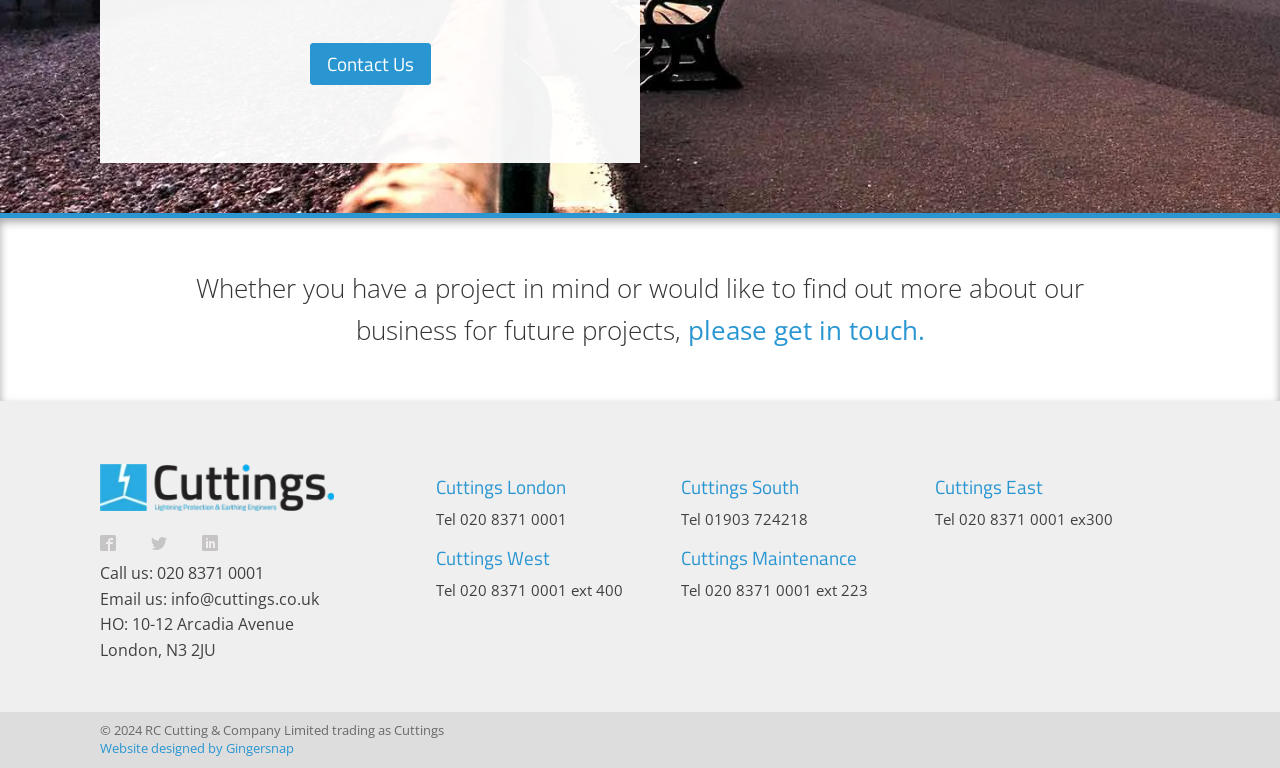Answer the question using only a single word or phrase: 
How many Cuttings locations are listed?

4